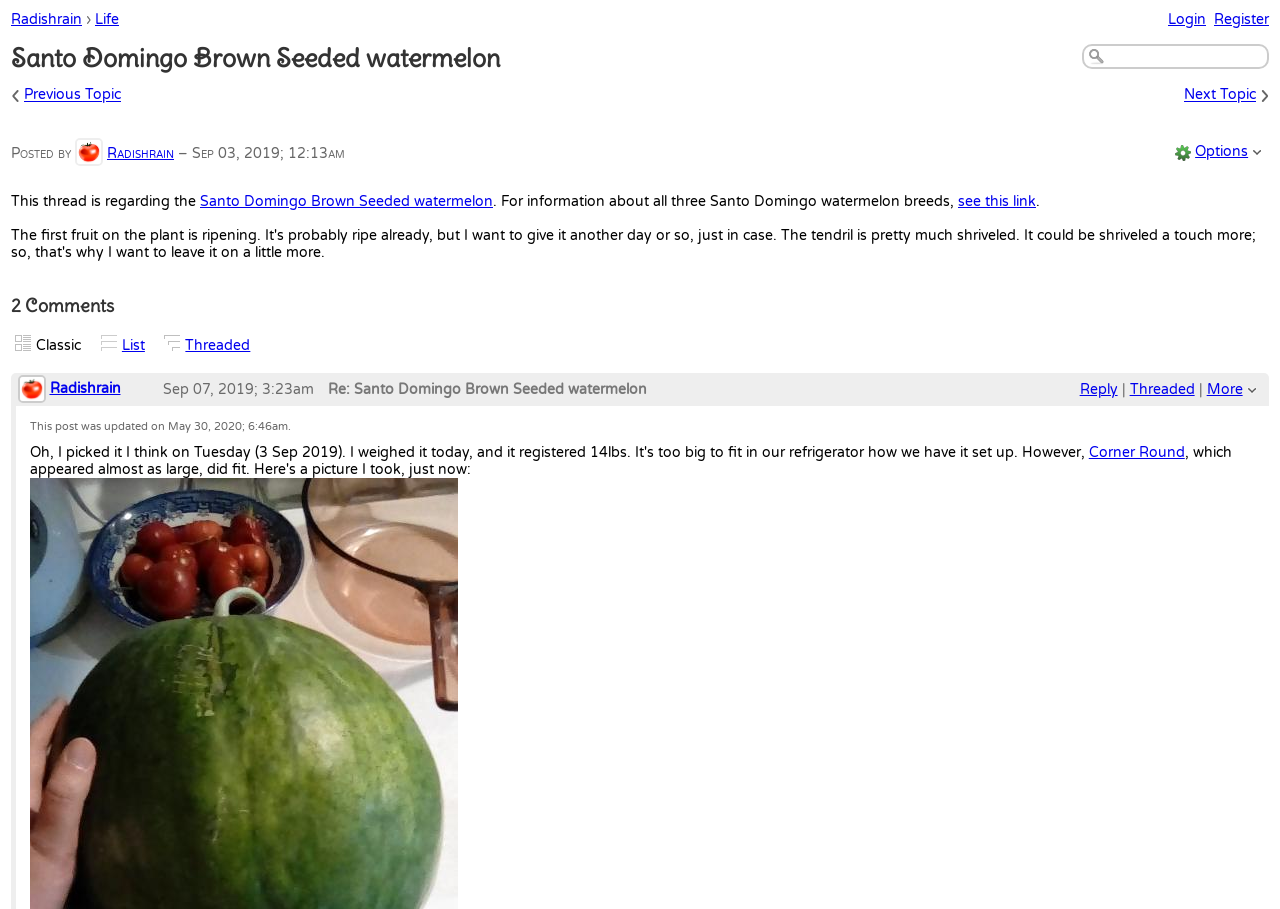Please find the bounding box coordinates for the clickable element needed to perform this instruction: "Click on the 'Login' link".

[0.912, 0.0, 0.942, 0.019]